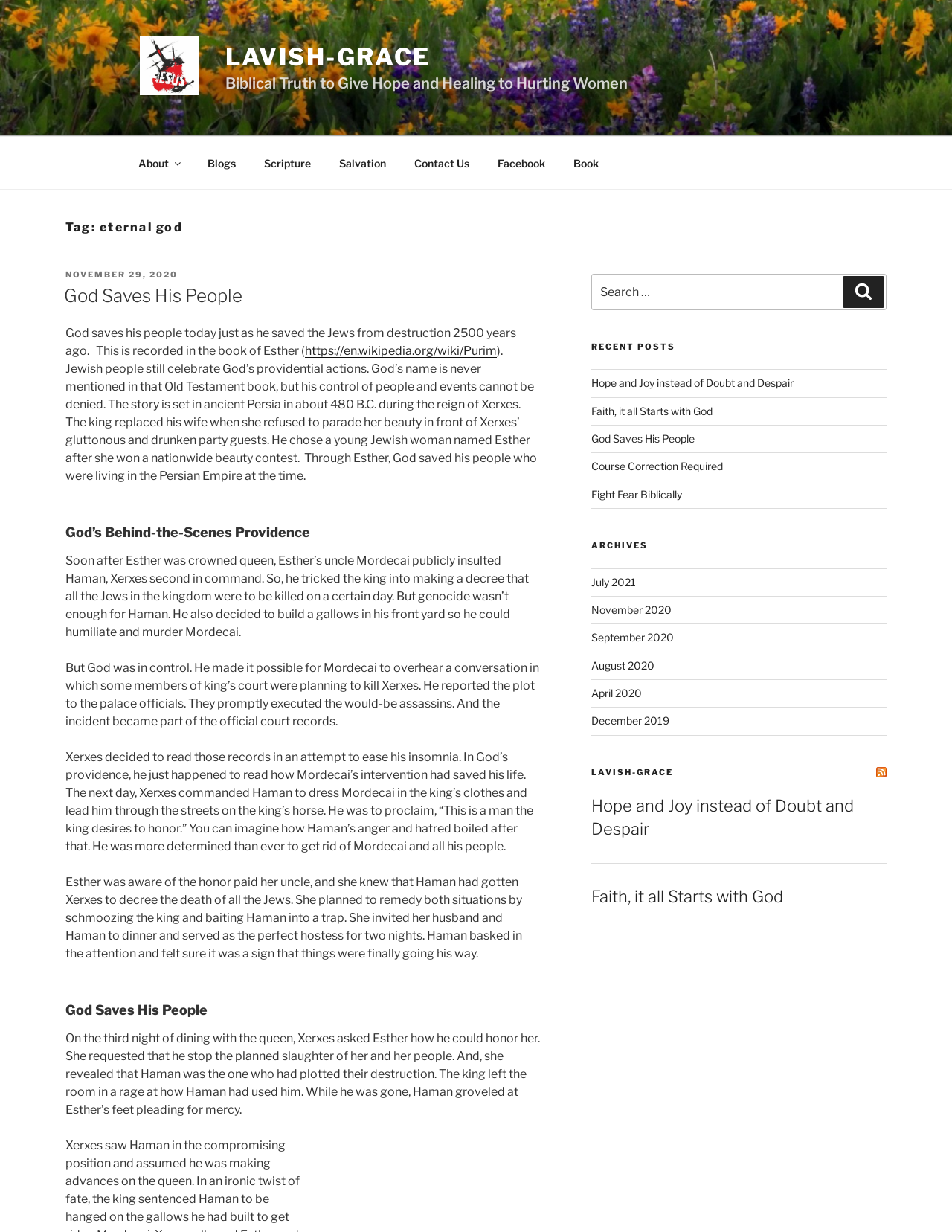Please give a short response to the question using one word or a phrase:
What is the topic of the blog post?

God Saves His People